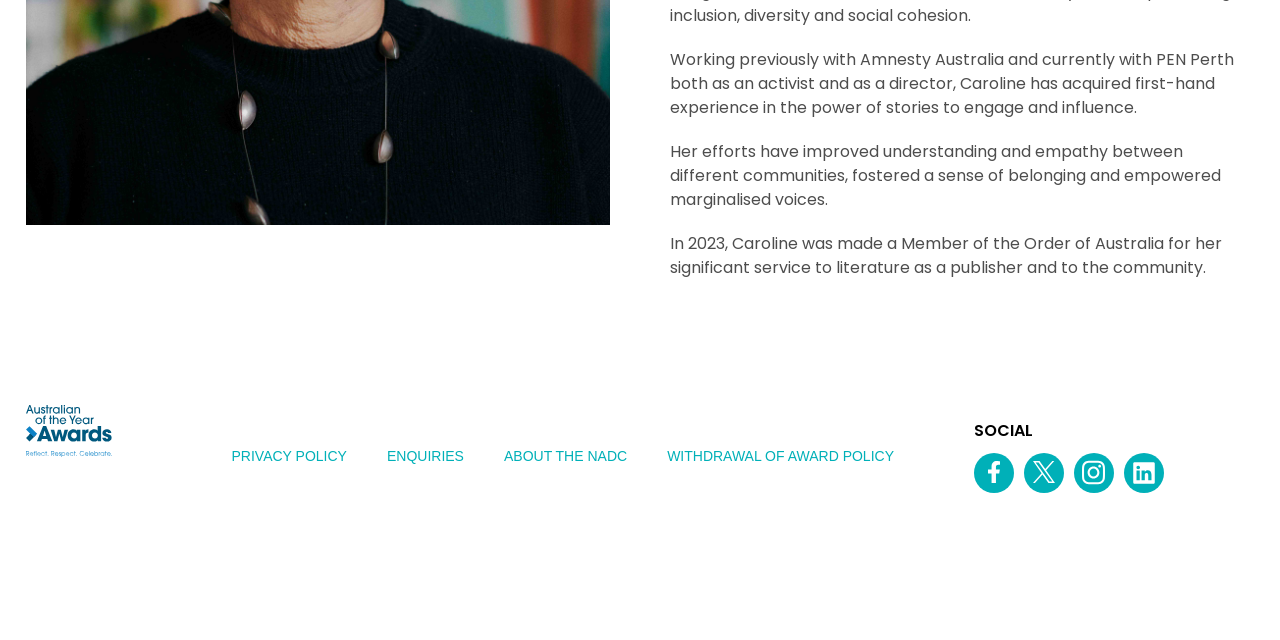Show the bounding box coordinates for the HTML element described as: "Publications, Posters & Videos".

None